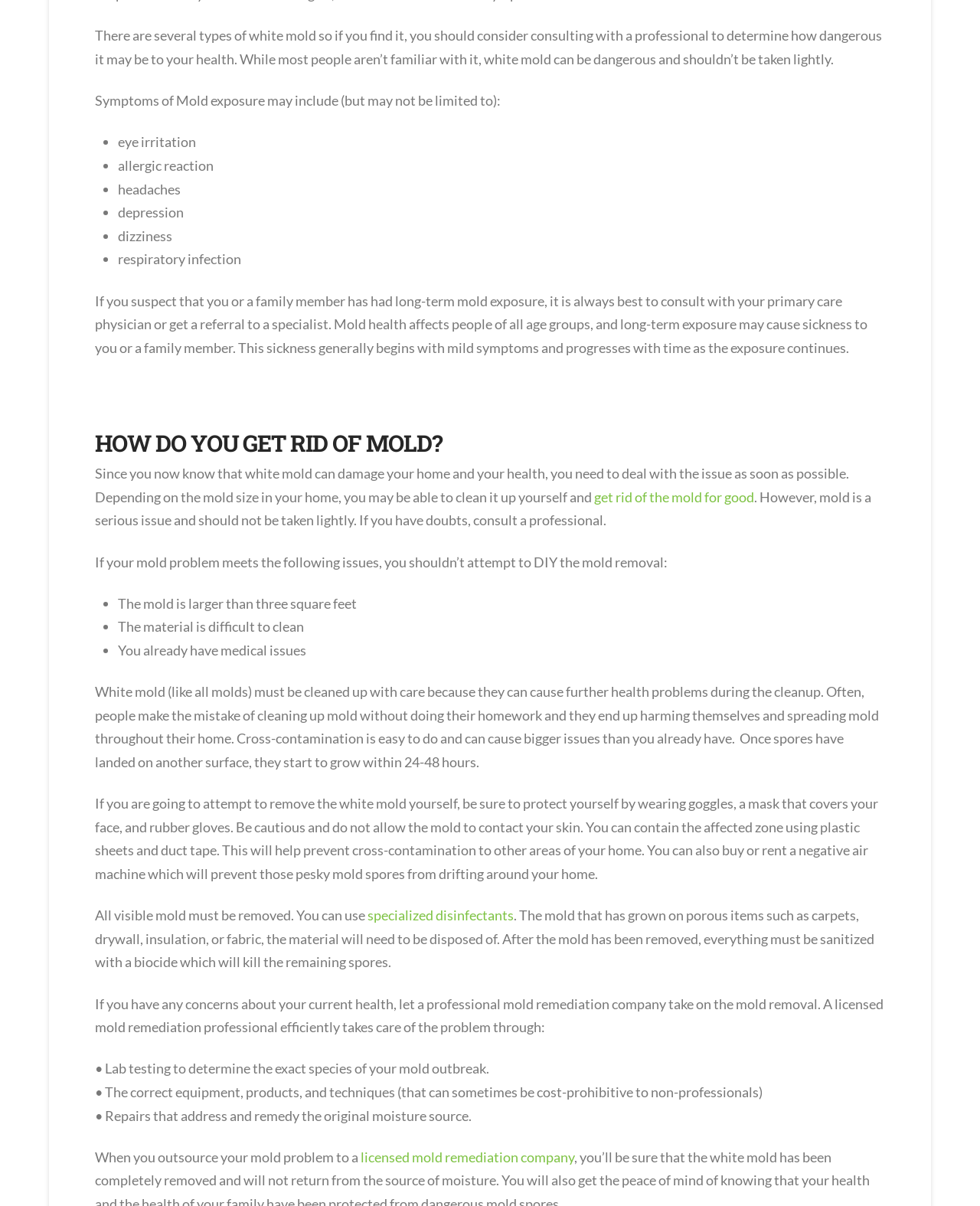What are the symptoms of mold exposure?
Answer the question with just one word or phrase using the image.

eye irritation, allergic reaction, etc.